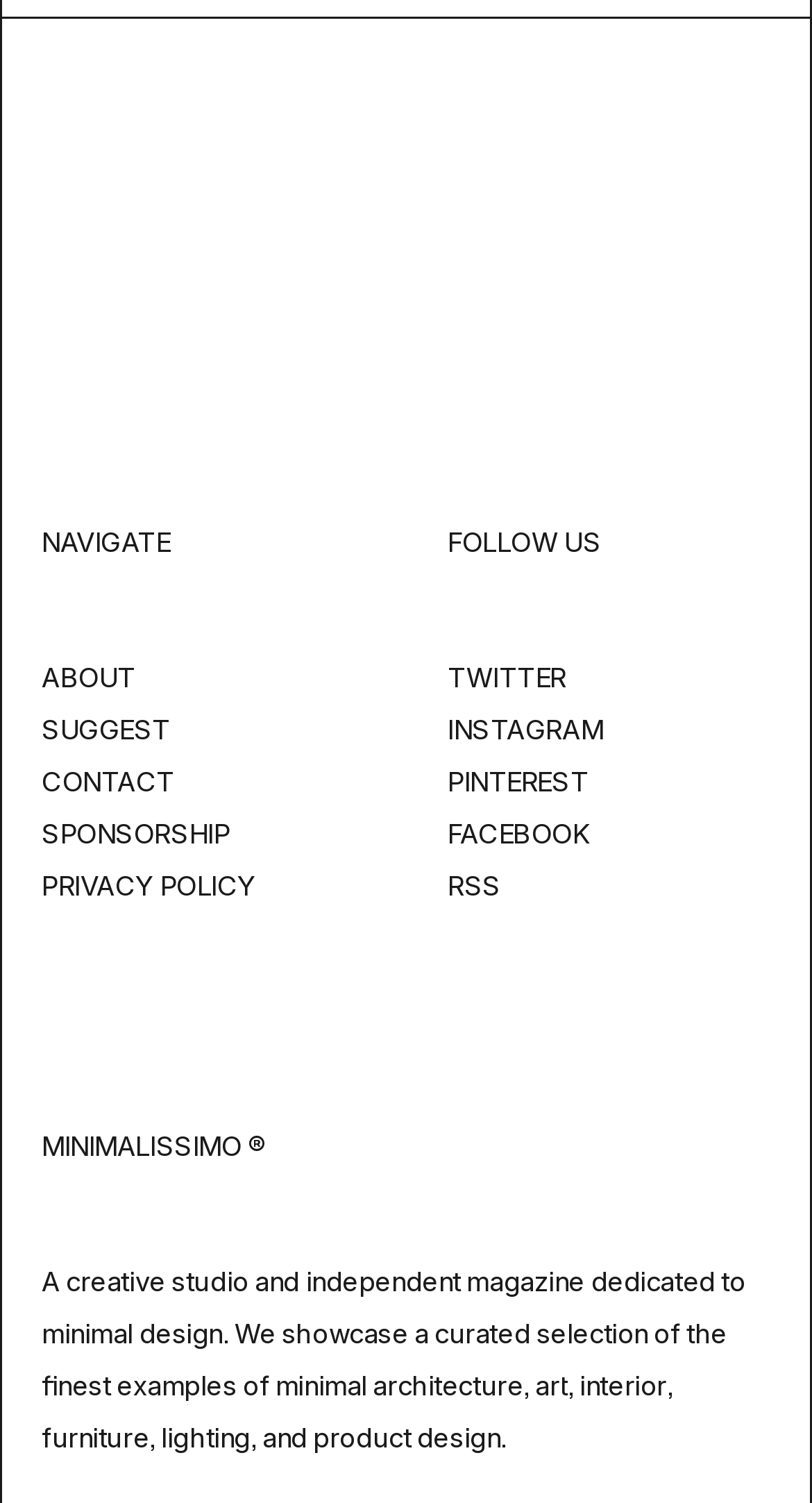What is the text above the navigation section?
Look at the image and respond to the question as thoroughly as possible.

The text above the navigation section is a static text element that describes the studio as 'A creative studio and independent magazine dedicated to minimal design'.